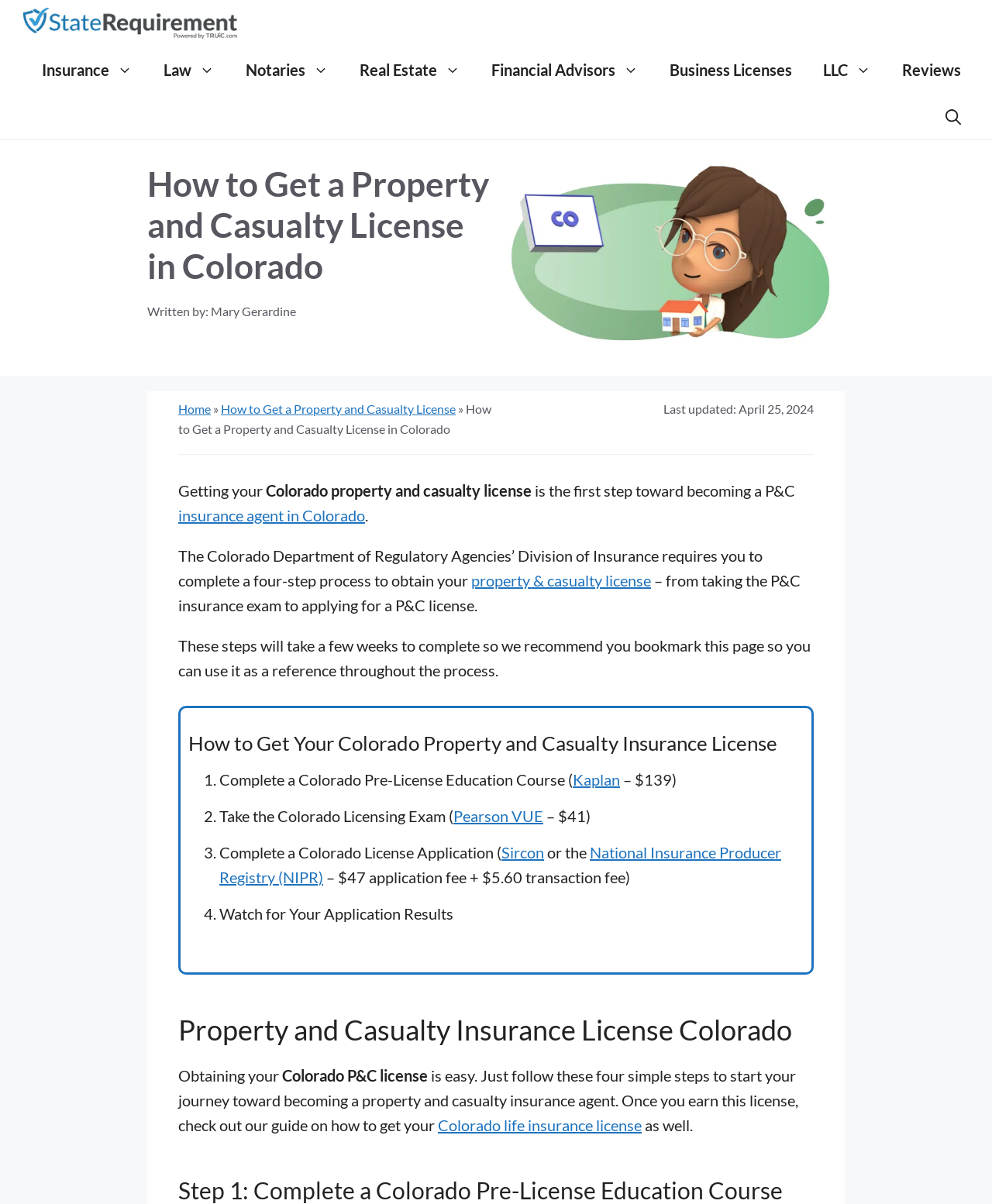When was the webpage content last updated?
Give a single word or phrase as your answer by examining the image.

April 25, 2024